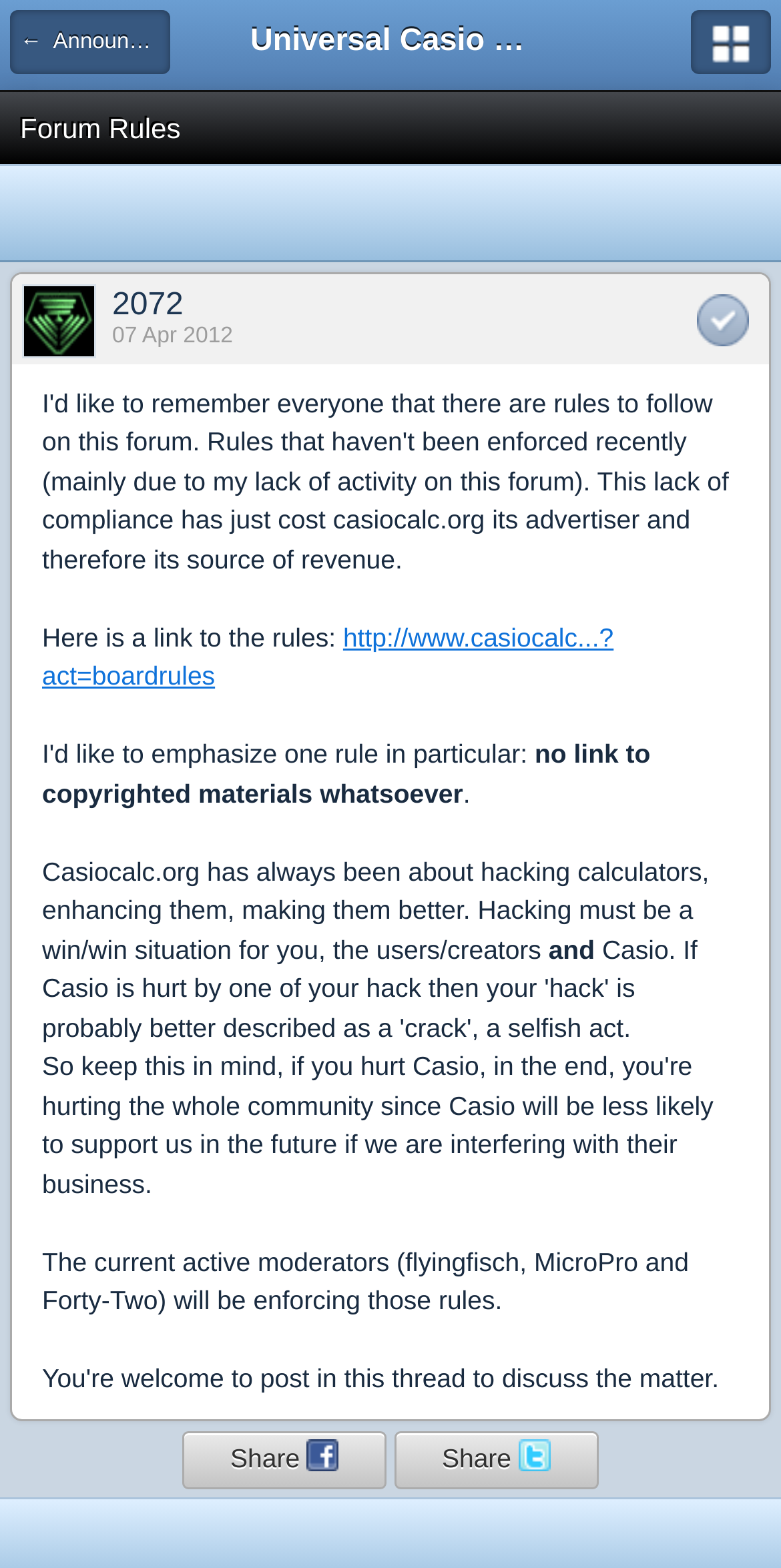What is the URL of the rules page?
Examine the image and provide an in-depth answer to the question.

The URL of the rules page can be found in the link that starts with 'Here is a link to the rules:', which is 'http://www.casiocalc...?act=boardrules'.